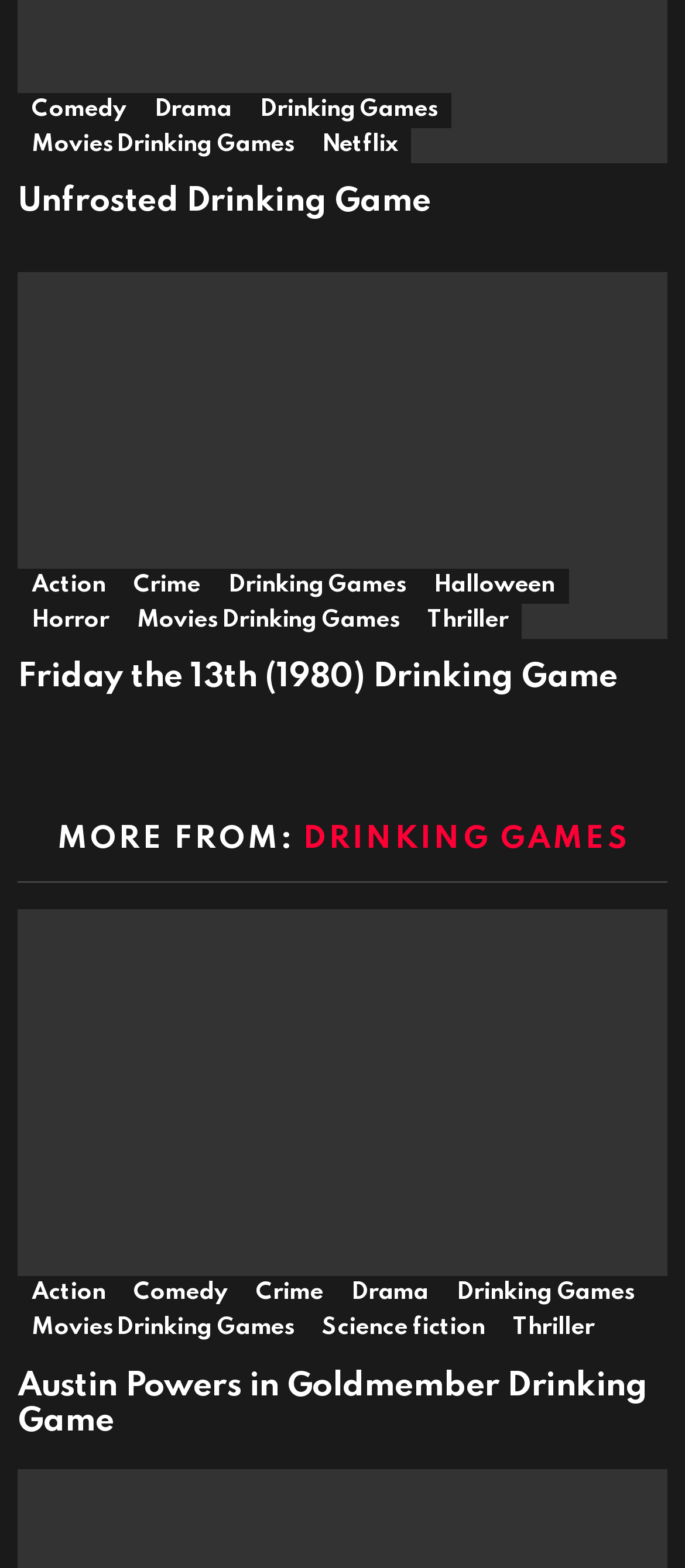Determine the coordinates of the bounding box that should be clicked to complete the instruction: "Explore Austin Powers in Goldmember Drinking Game". The coordinates should be represented by four float numbers between 0 and 1: [left, top, right, bottom].

[0.026, 0.58, 0.974, 0.814]